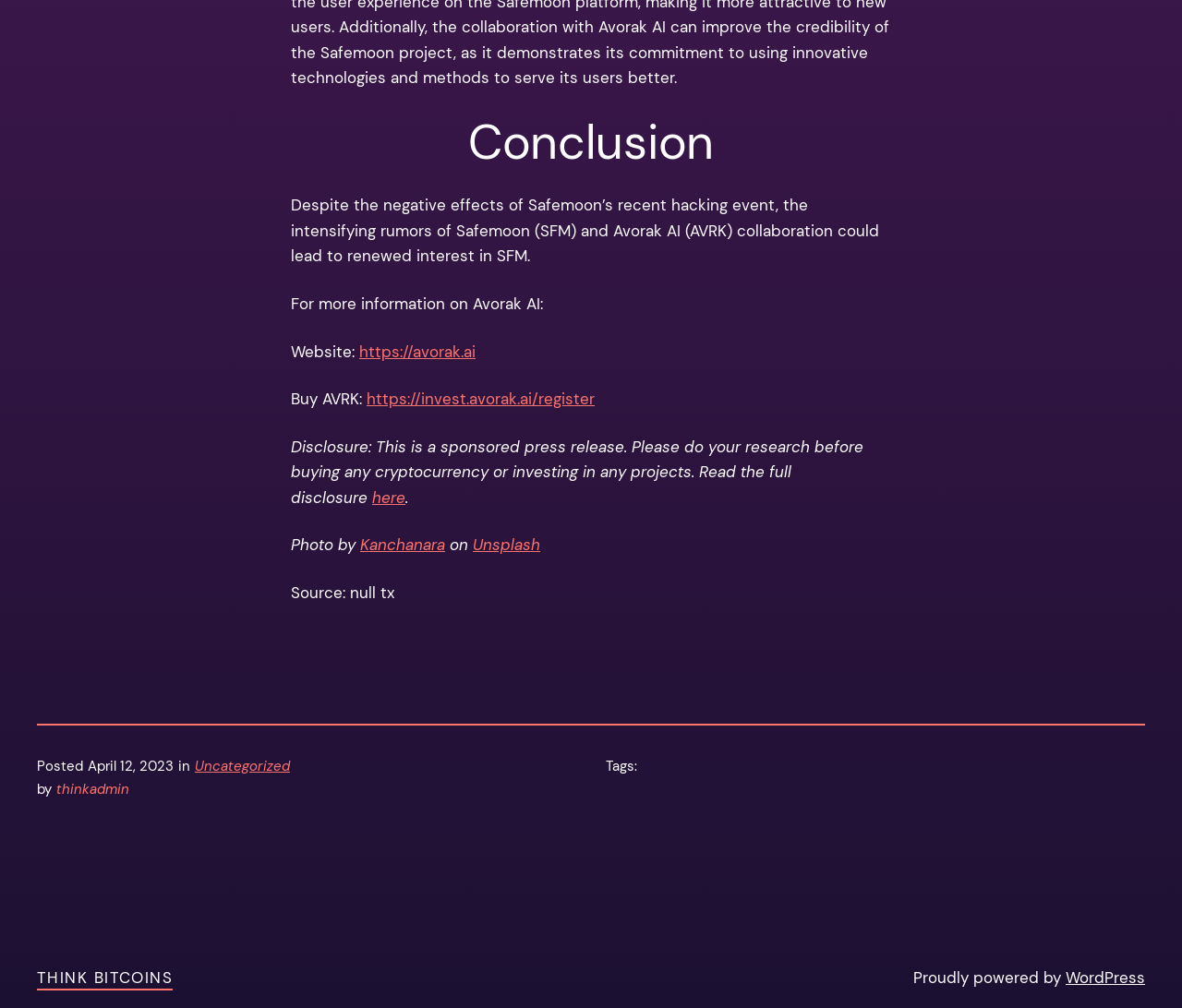What is the URL of Avorak AI's website?
Refer to the screenshot and respond with a concise word or phrase.

https://avorak.ai